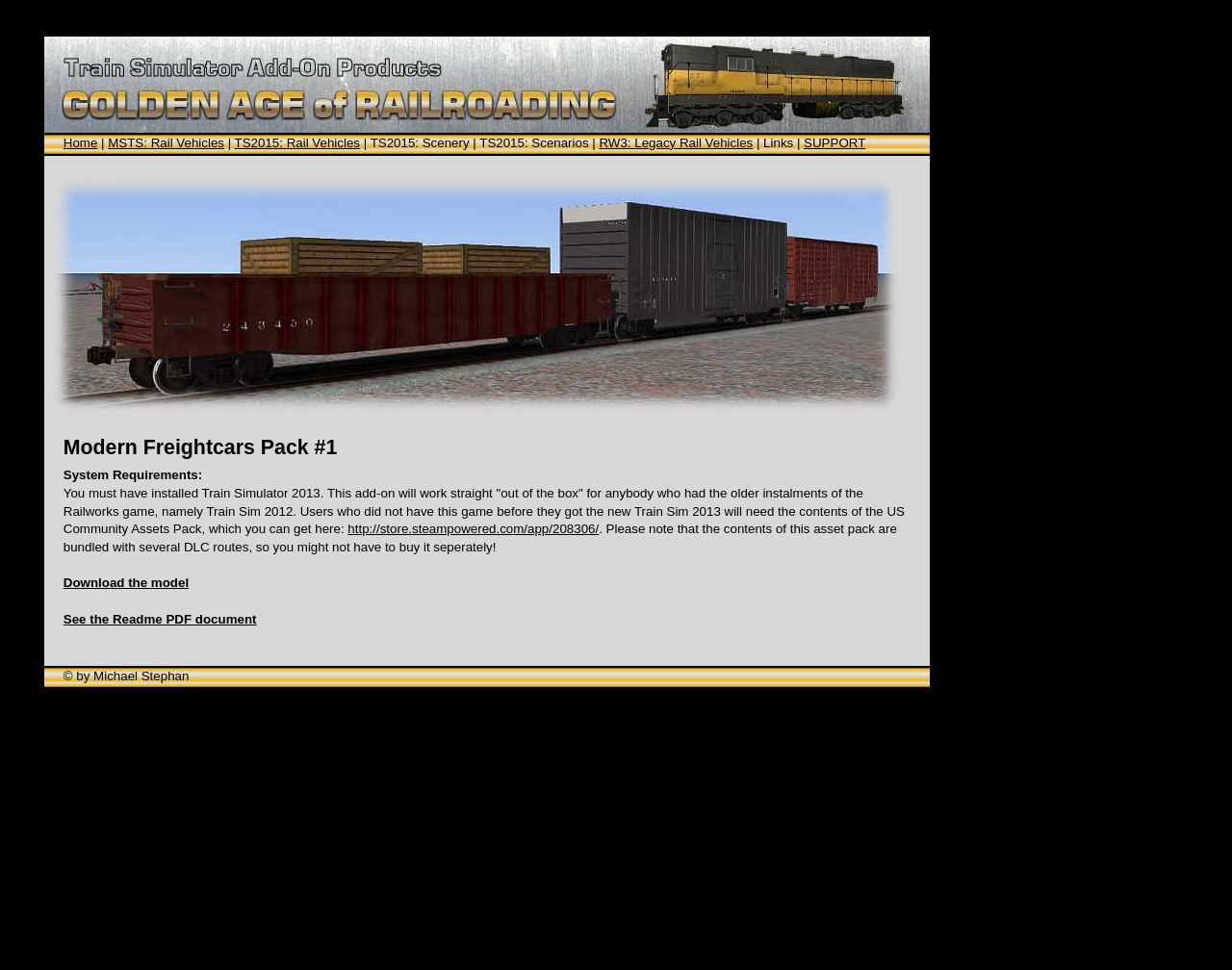Bounding box coordinates are specified in the format (top-left x, top-left y, bottom-right x, bottom-right y). All values are floating point numbers bounded between 0 and 1. Please provide the bounding box coordinate of the region this sentence describes: RW3: Legacy Rail Vehicles

[0.486, 0.14, 0.611, 0.155]